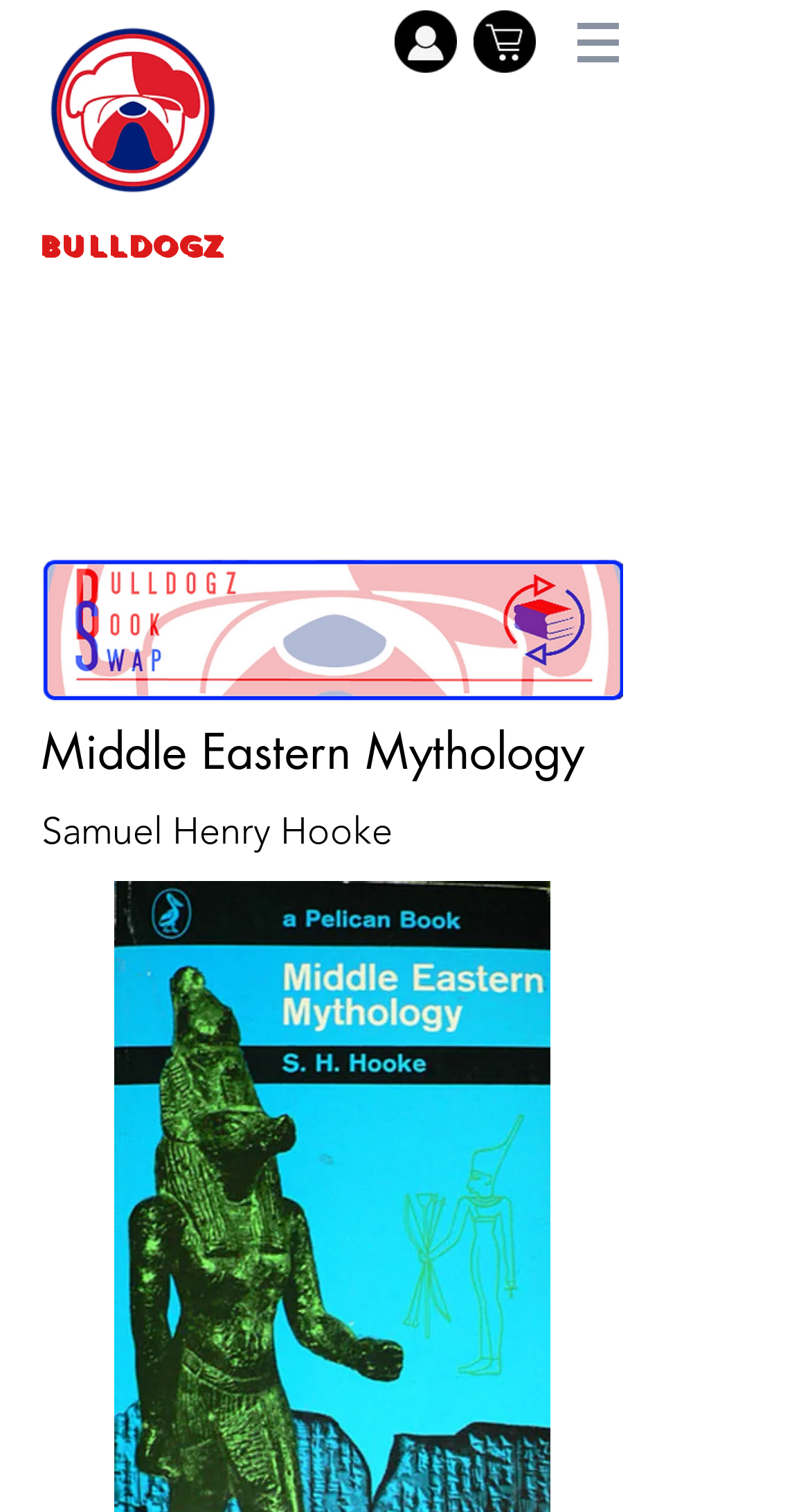What is the name below 'Middle Eastern Mythology'?
Please use the visual content to give a single word or phrase answer.

Samuel Henry Hooke